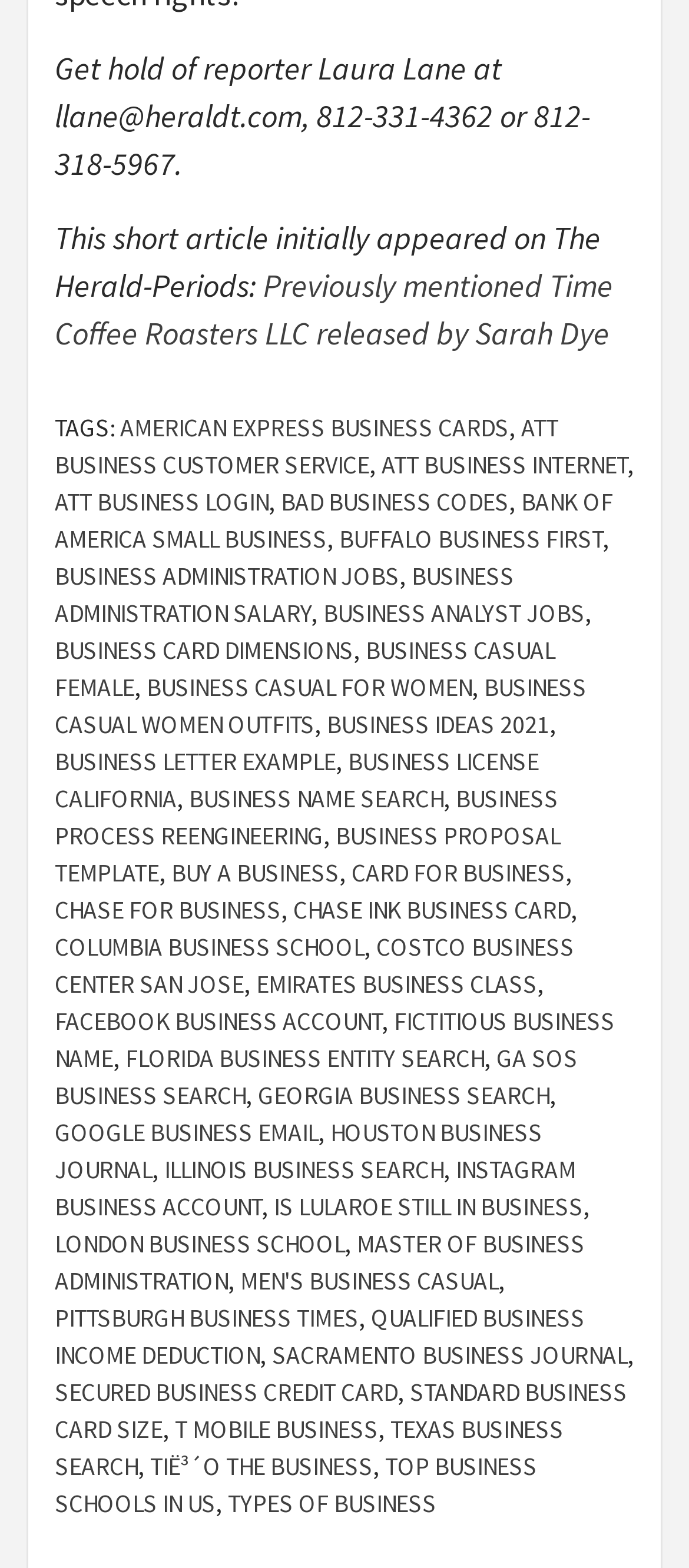Identify the bounding box coordinates of the region I need to click to complete this instruction: "Contact Laura Lane via email".

[0.079, 0.061, 0.438, 0.087]